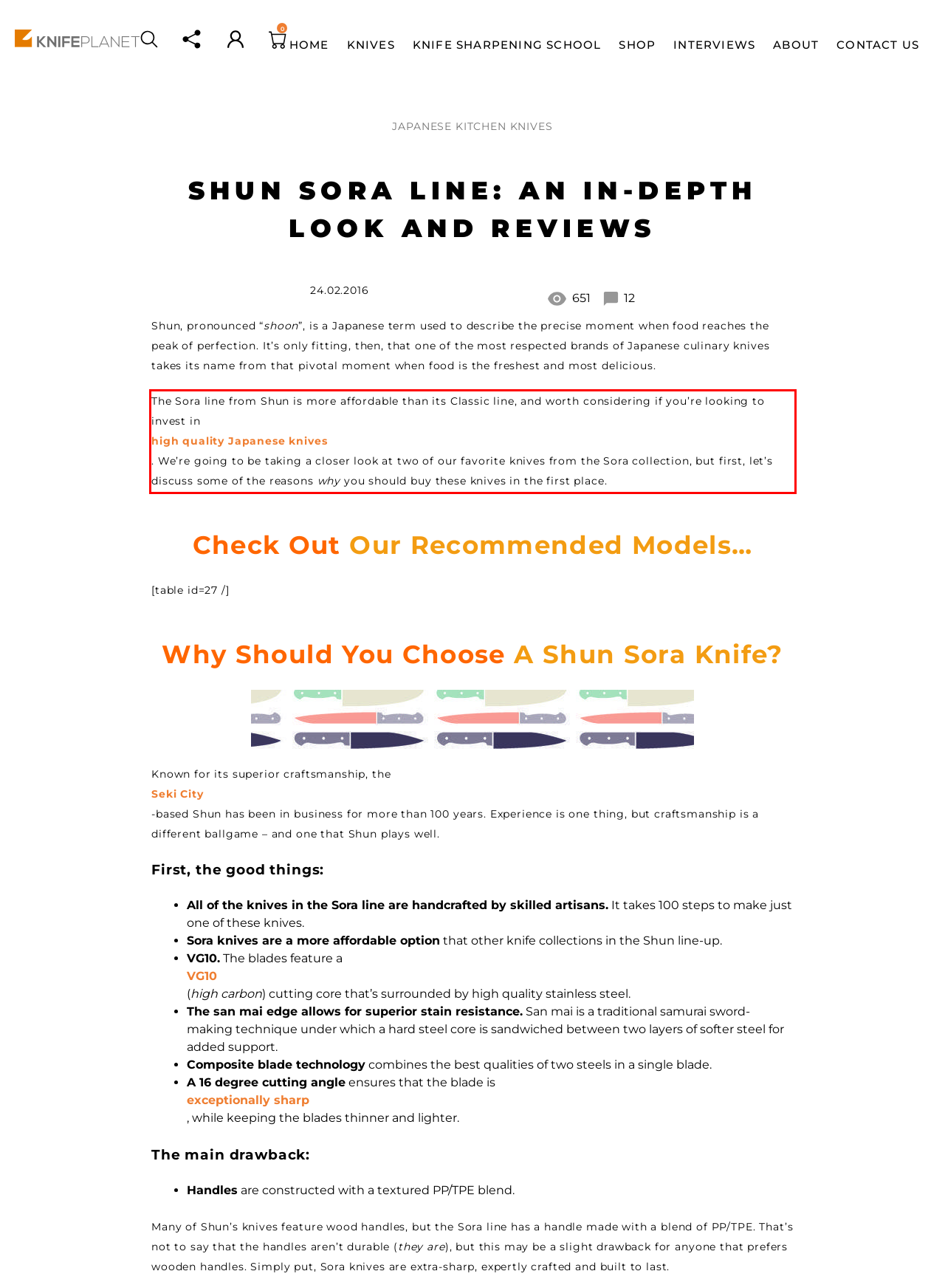Using the provided screenshot of a webpage, recognize and generate the text found within the red rectangle bounding box.

The Sora line from Shun is more affordable than its Classic line, and worth considering if you’re looking to invest in high quality Japanese knives . We’re going to be taking a closer look at two of our favorite knives from the Sora collection, but first, let’s discuss some of the reasons why you should buy these knives in the first place.